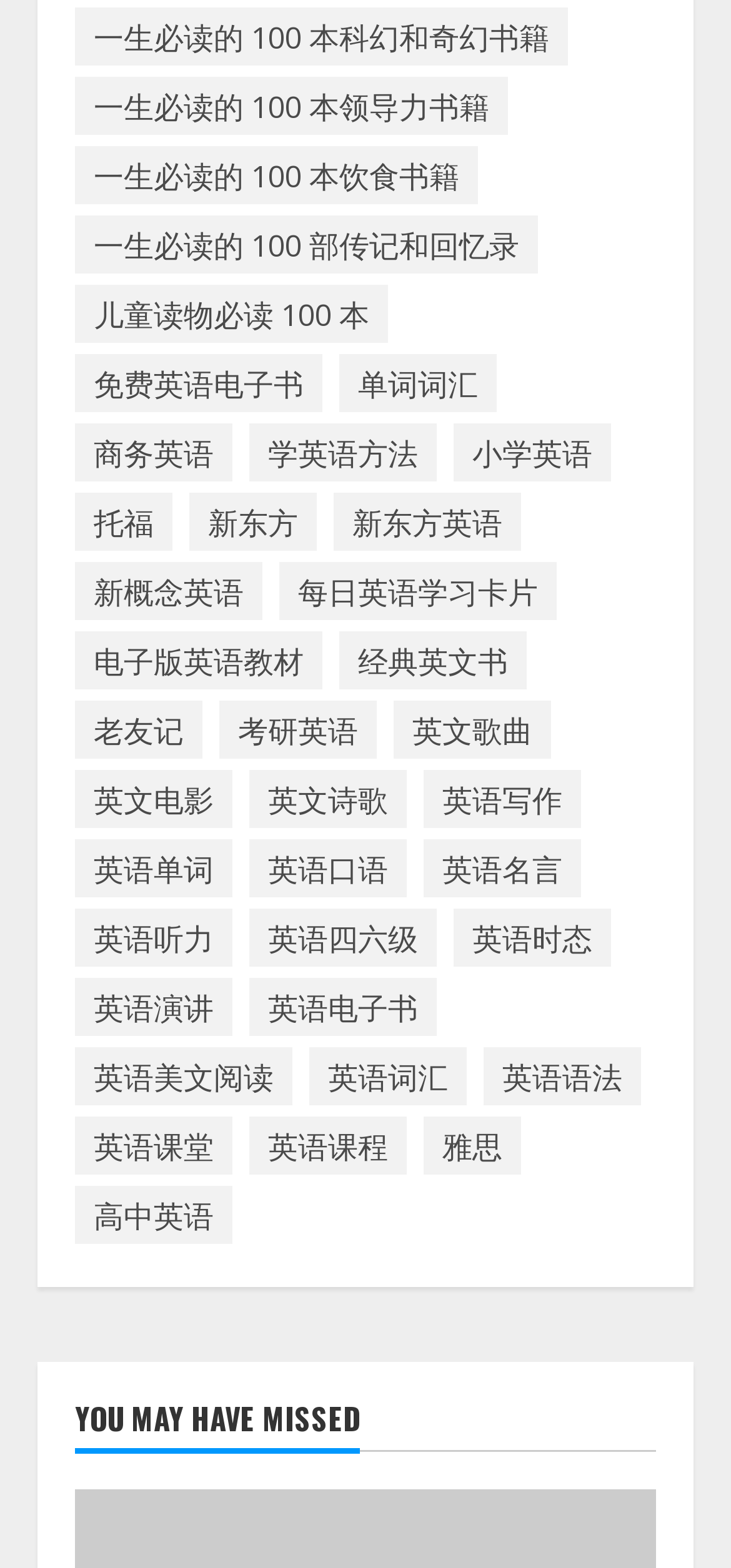Could you specify the bounding box coordinates for the clickable section to complete the following instruction: "Discover 英语电子书"?

[0.341, 0.624, 0.597, 0.661]